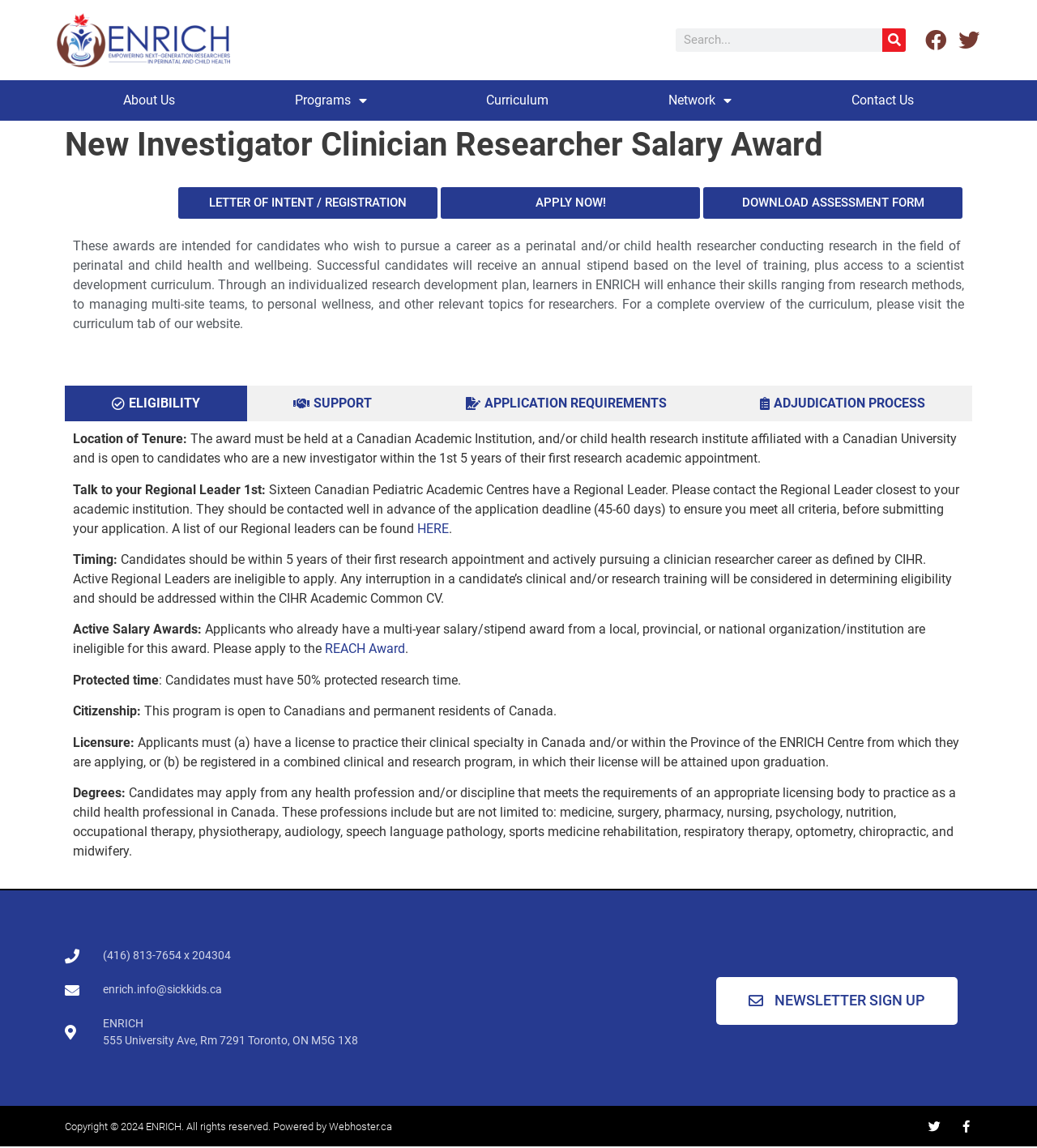Specify the bounding box coordinates of the area to click in order to follow the given instruction: "Search for something."

[0.652, 0.025, 0.874, 0.045]